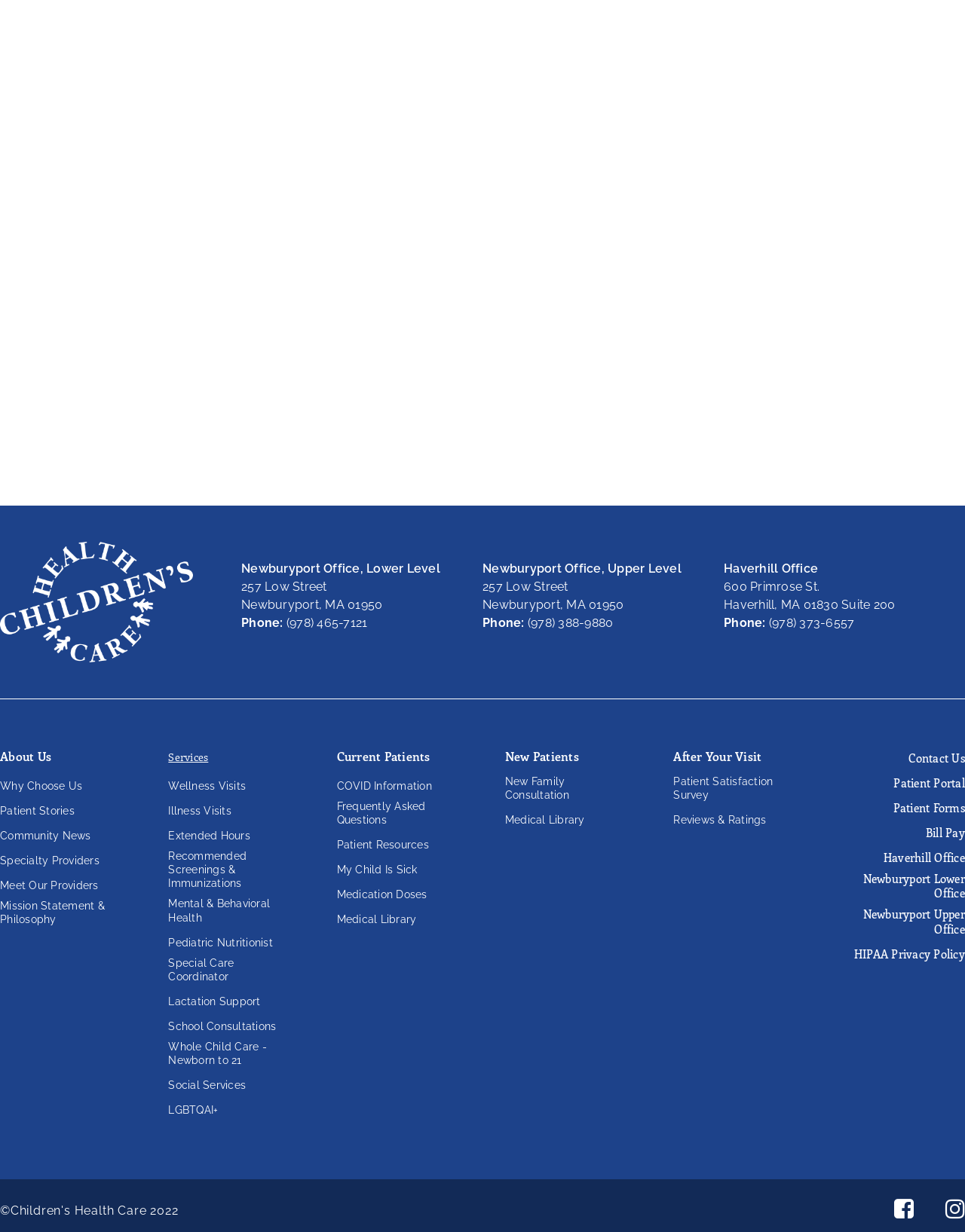Identify the bounding box coordinates of the section to be clicked to complete the task described by the following instruction: "Get information about Psychiatry". The coordinates should be four float numbers between 0 and 1, formatted as [left, top, right, bottom].

[0.096, 0.303, 0.166, 0.316]